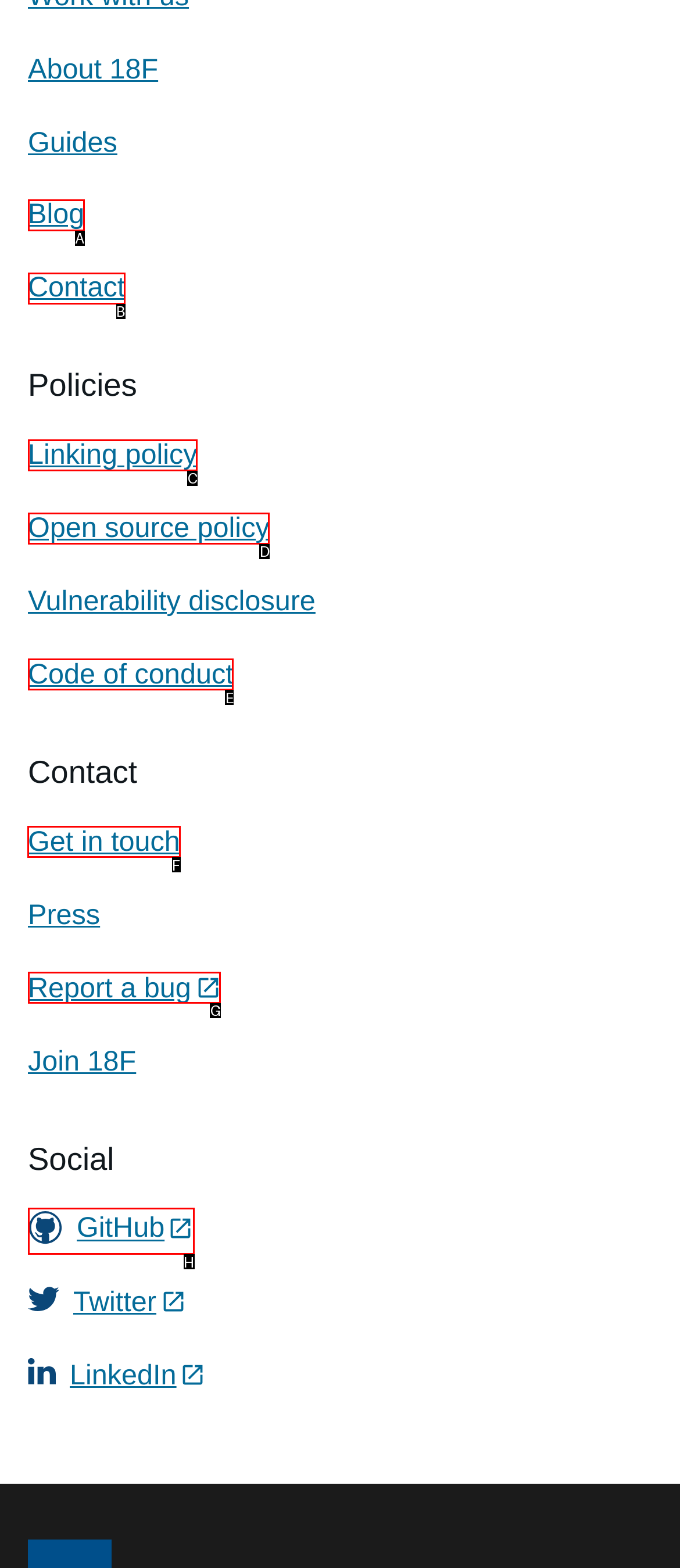From the available options, which lettered element should I click to complete this task: Get in touch with 18F?

F